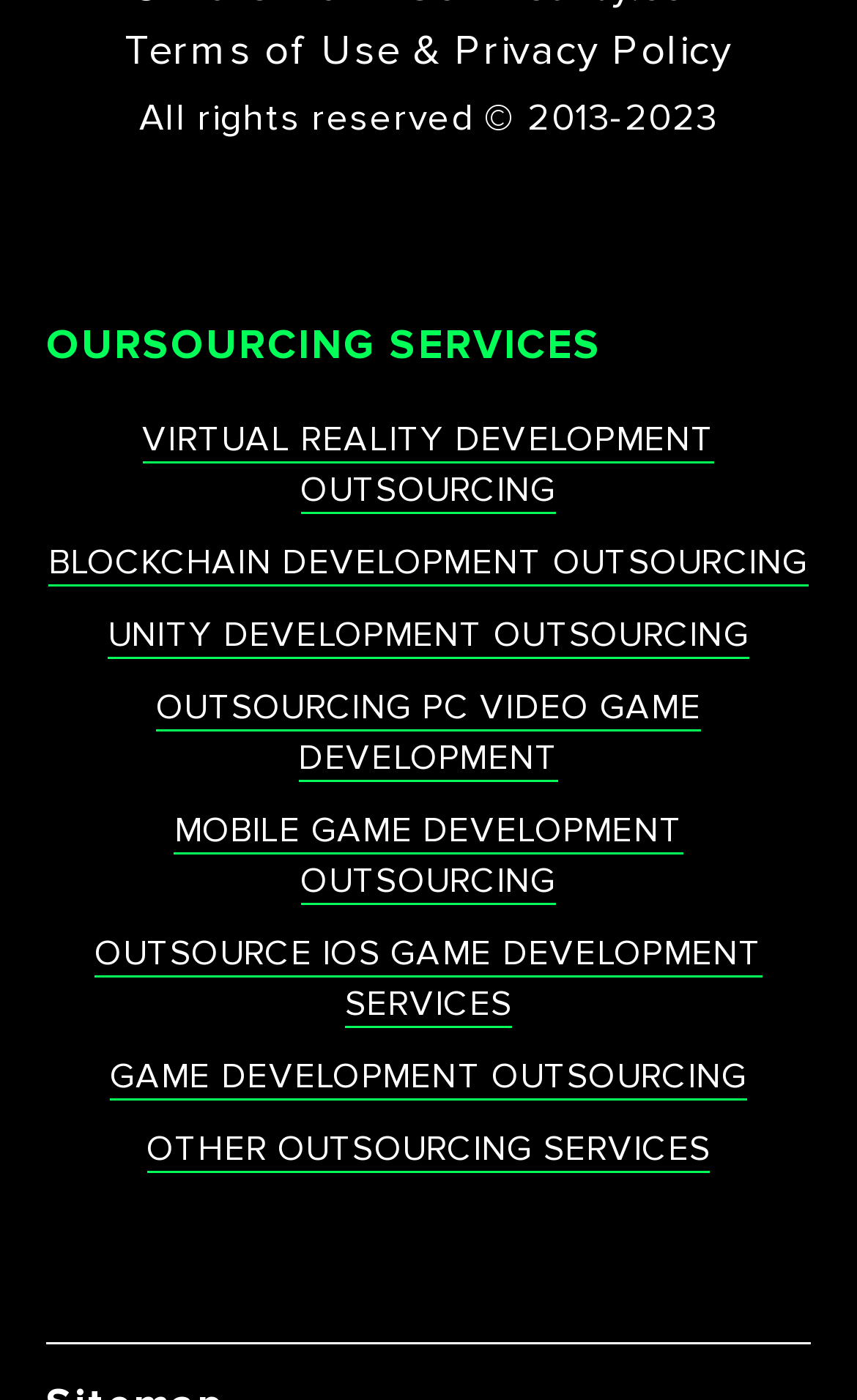Give a concise answer using one word or a phrase to the following question:
How many outsourcing services are listed?

9